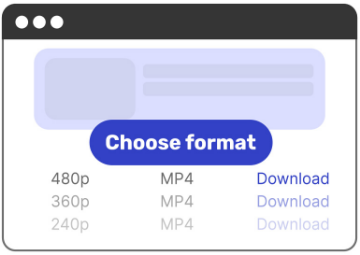What is the format type associated with each resolution option?
Respond to the question with a well-detailed and thorough answer.

The question asks about the format type associated with each resolution option. Upon examining the interface, it is clear that each resolution option, including 480p, 360p, and 240p, is accompanied by the format type 'MP4'.